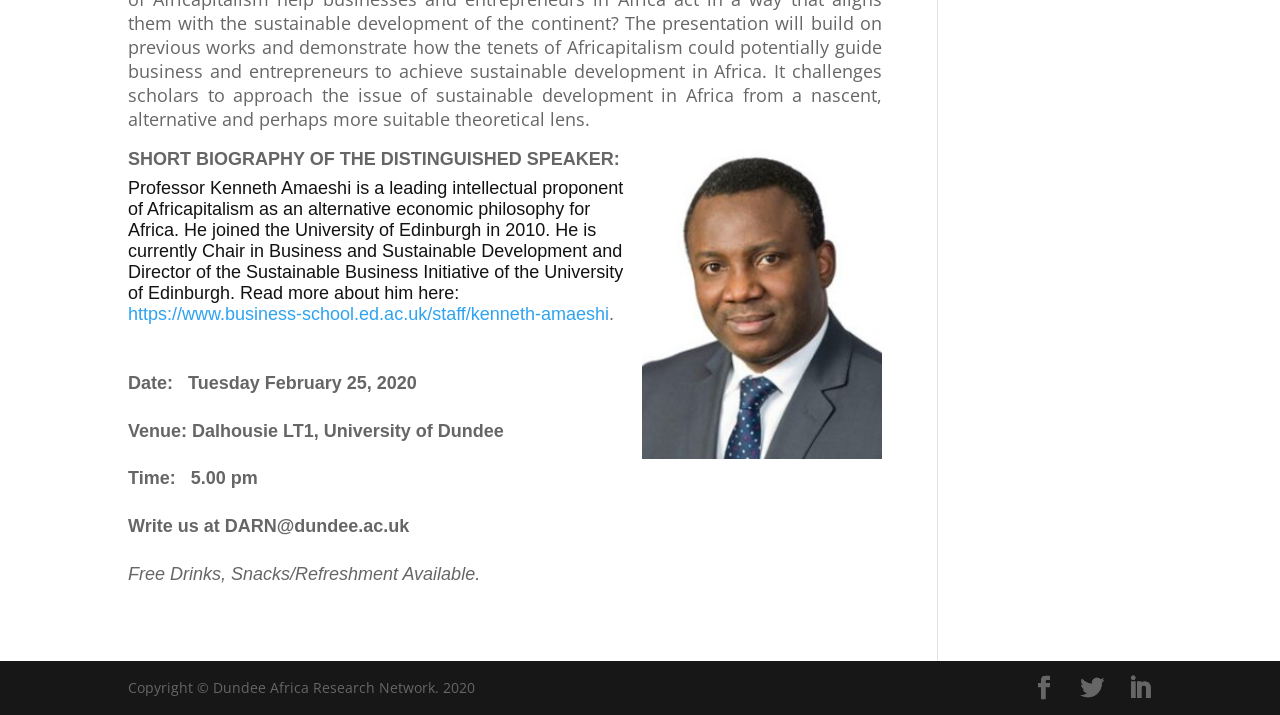Given the element description "Facebook", identify the bounding box of the corresponding UI element.

[0.806, 0.946, 0.825, 0.981]